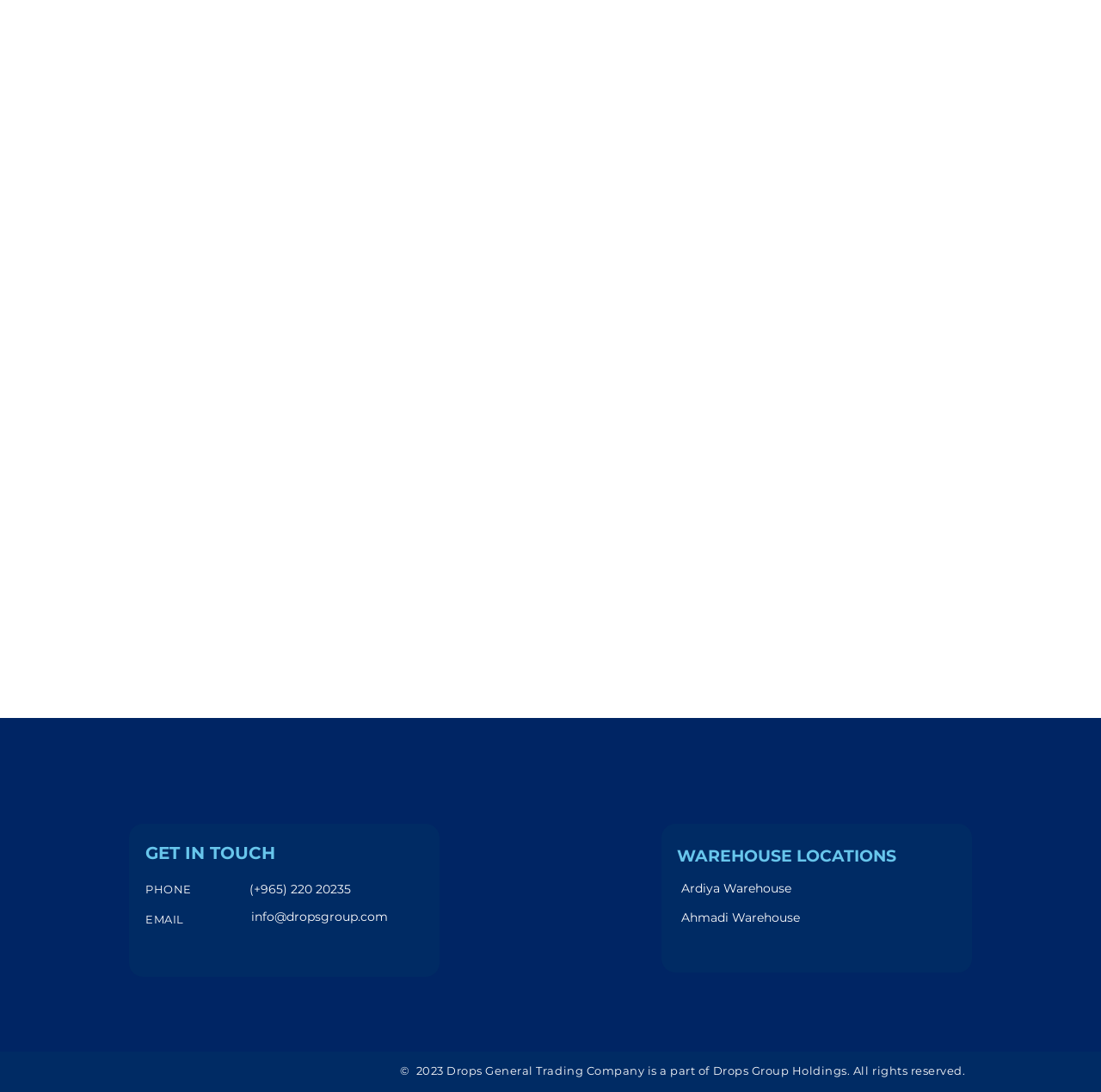Respond to the question with just a single word or phrase: 
How many warehouse locations are listed?

2